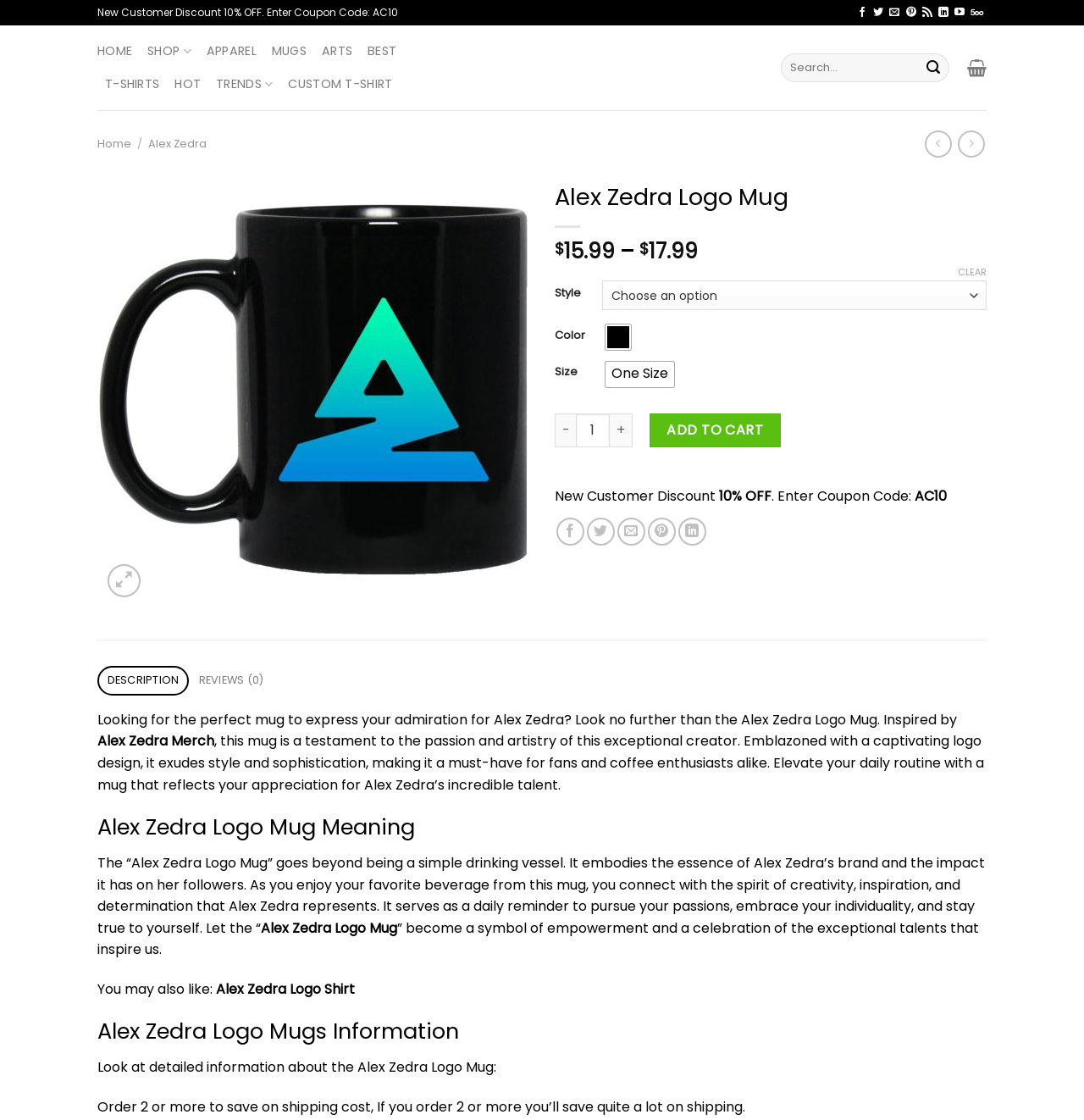Determine the bounding box coordinates (top-left x, top-left y, bottom-right x, bottom-right y) of the UI element described in the following text: parent_node: Search for: name="s" placeholder="Search…"

[0.721, 0.048, 0.876, 0.073]